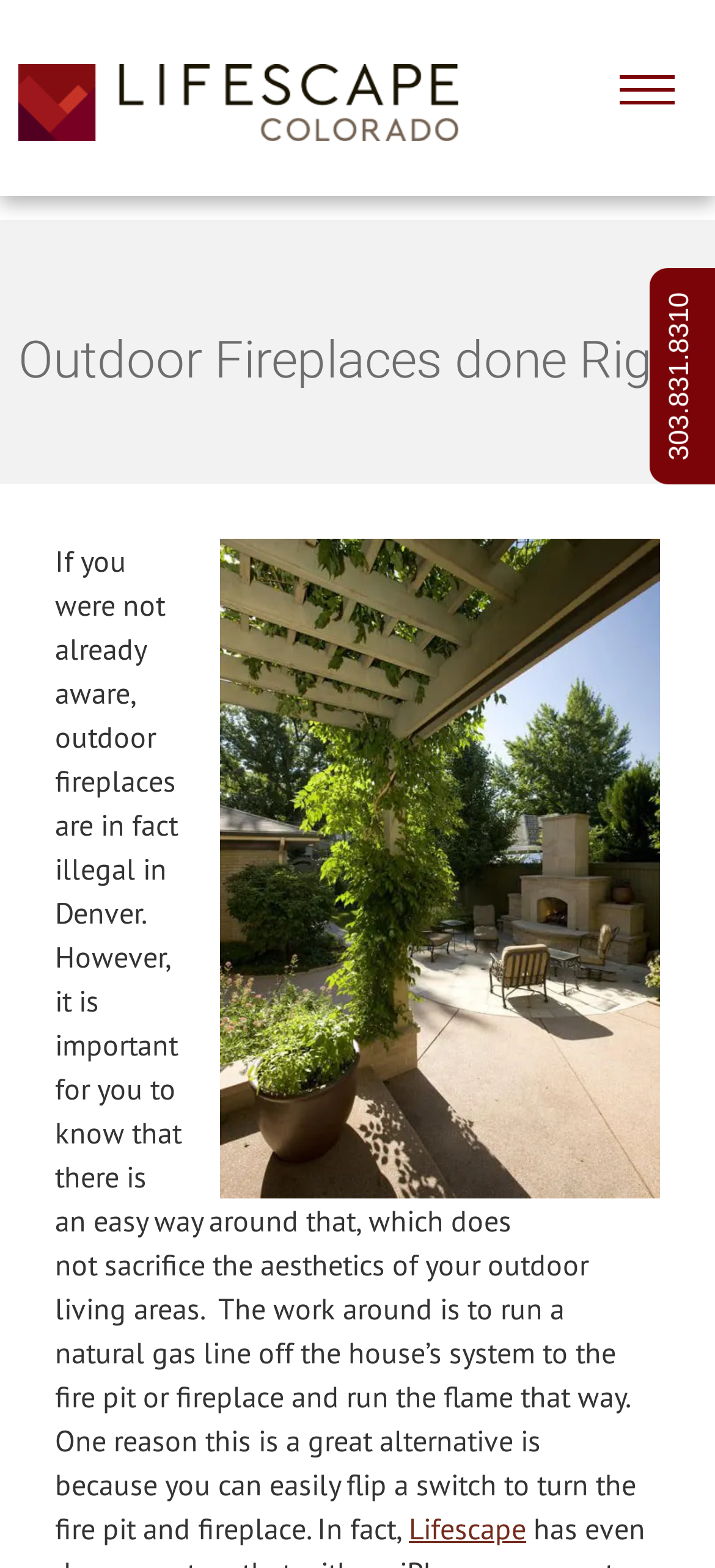Refer to the image and provide a thorough answer to this question:
What can you easily flip to turn the fire pit and fireplace on?

I read the static text element which mentions that one reason the natural gas line alternative is great is because you can easily flip a switch to turn the fire pit and fireplace on.